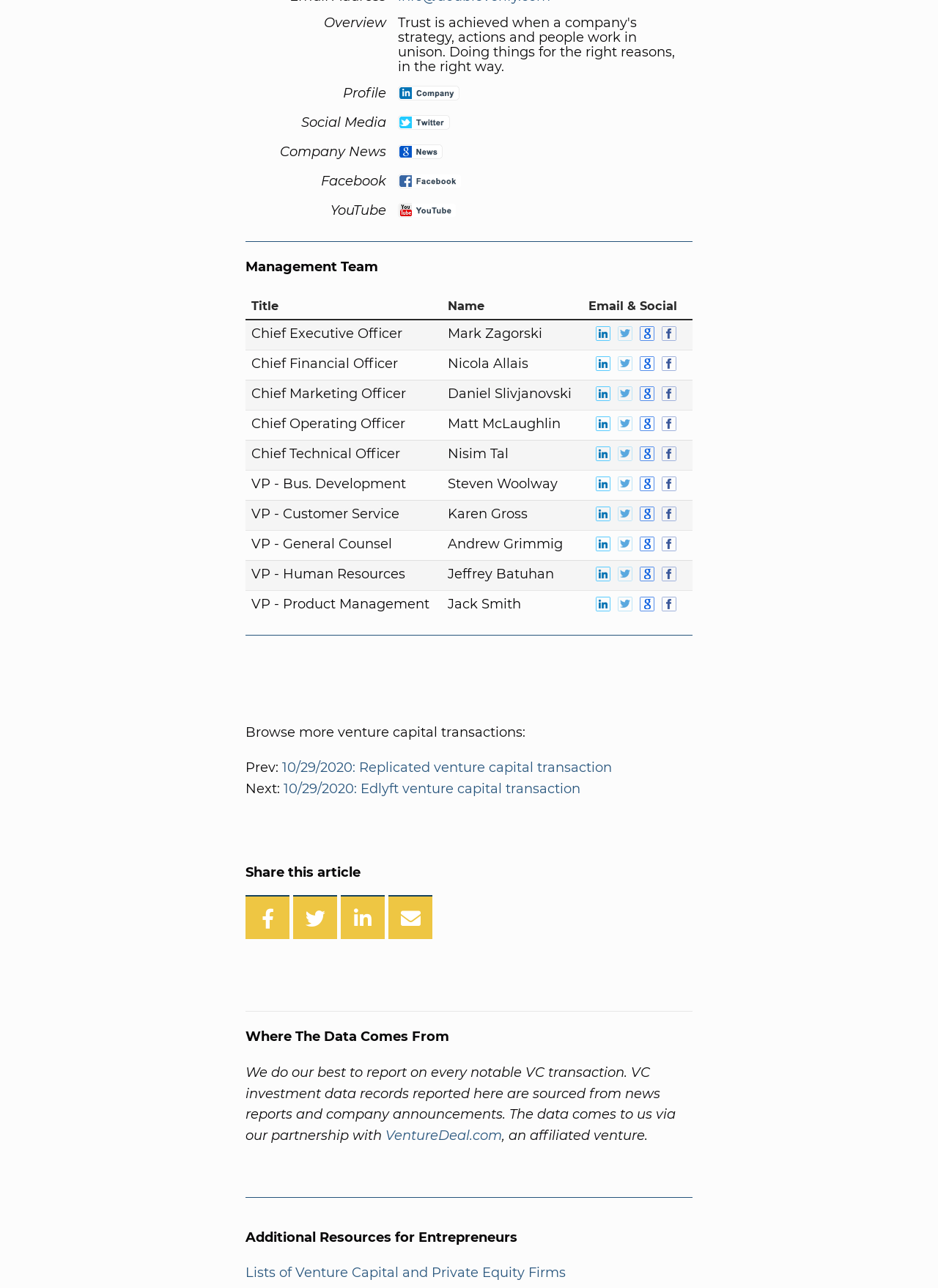Please pinpoint the bounding box coordinates for the region I should click to adhere to this instruction: "View Mark Zagorski LinkedIn Profile".

[0.635, 0.253, 0.651, 0.267]